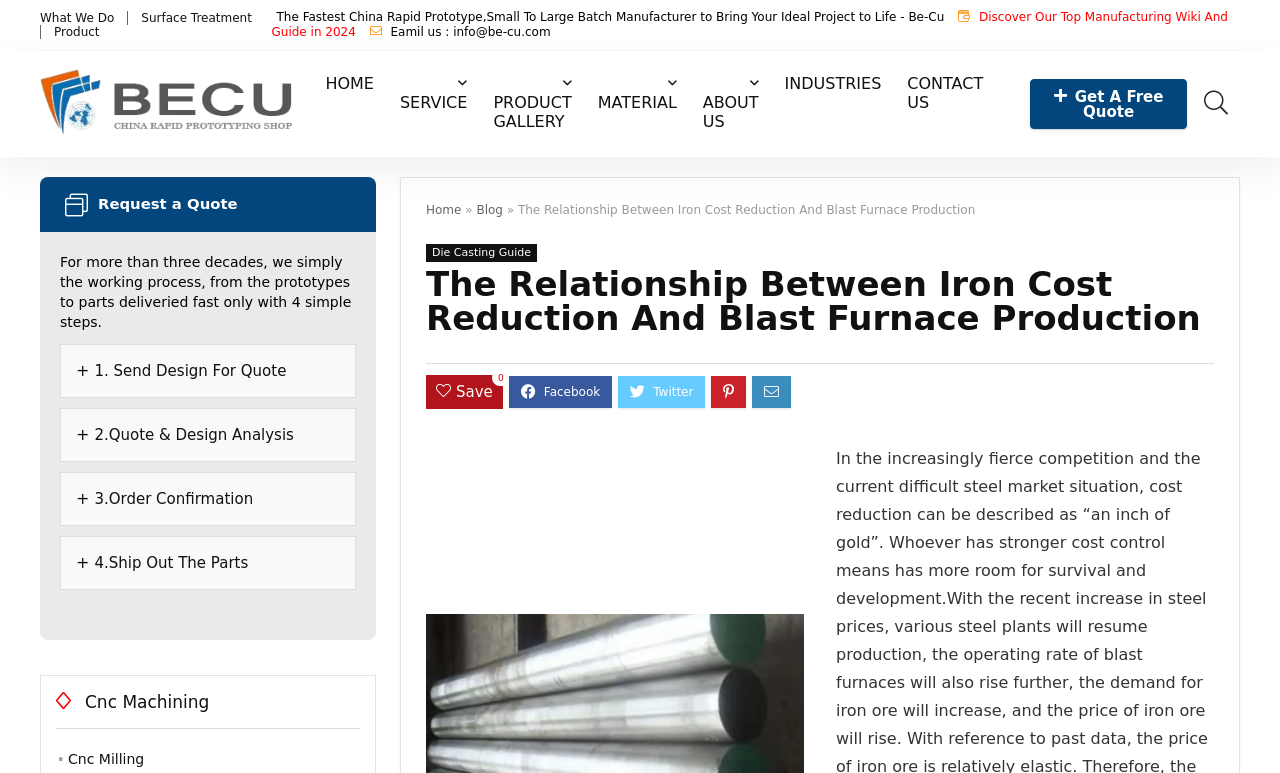Highlight the bounding box coordinates of the element that should be clicked to carry out the following instruction: "Discover the top manufacturing wiki and guide". The coordinates must be given as four float numbers ranging from 0 to 1, i.e., [left, top, right, bottom].

[0.212, 0.013, 0.959, 0.05]